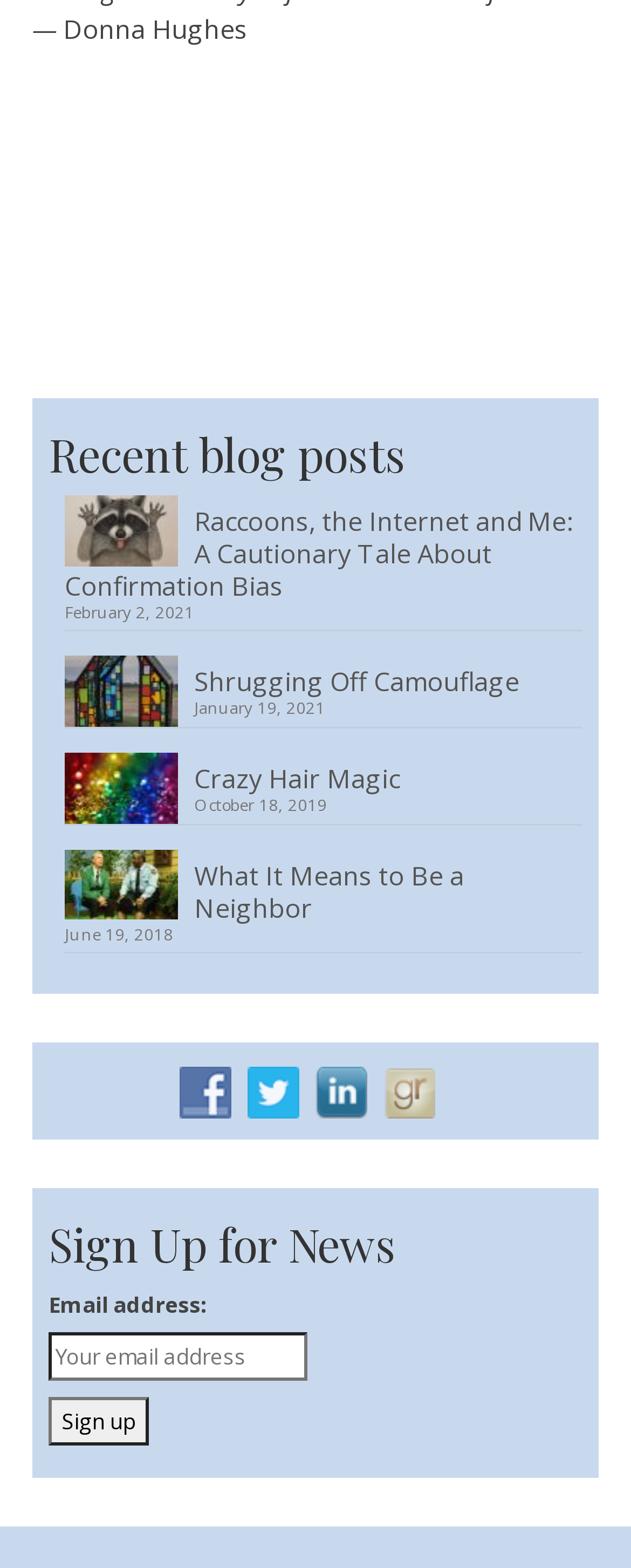Locate the bounding box coordinates of the area you need to click to fulfill this instruction: 'Click on the 'Recent blog posts' heading'. The coordinates must be in the form of four float numbers ranging from 0 to 1: [left, top, right, bottom].

[0.077, 0.275, 0.923, 0.306]